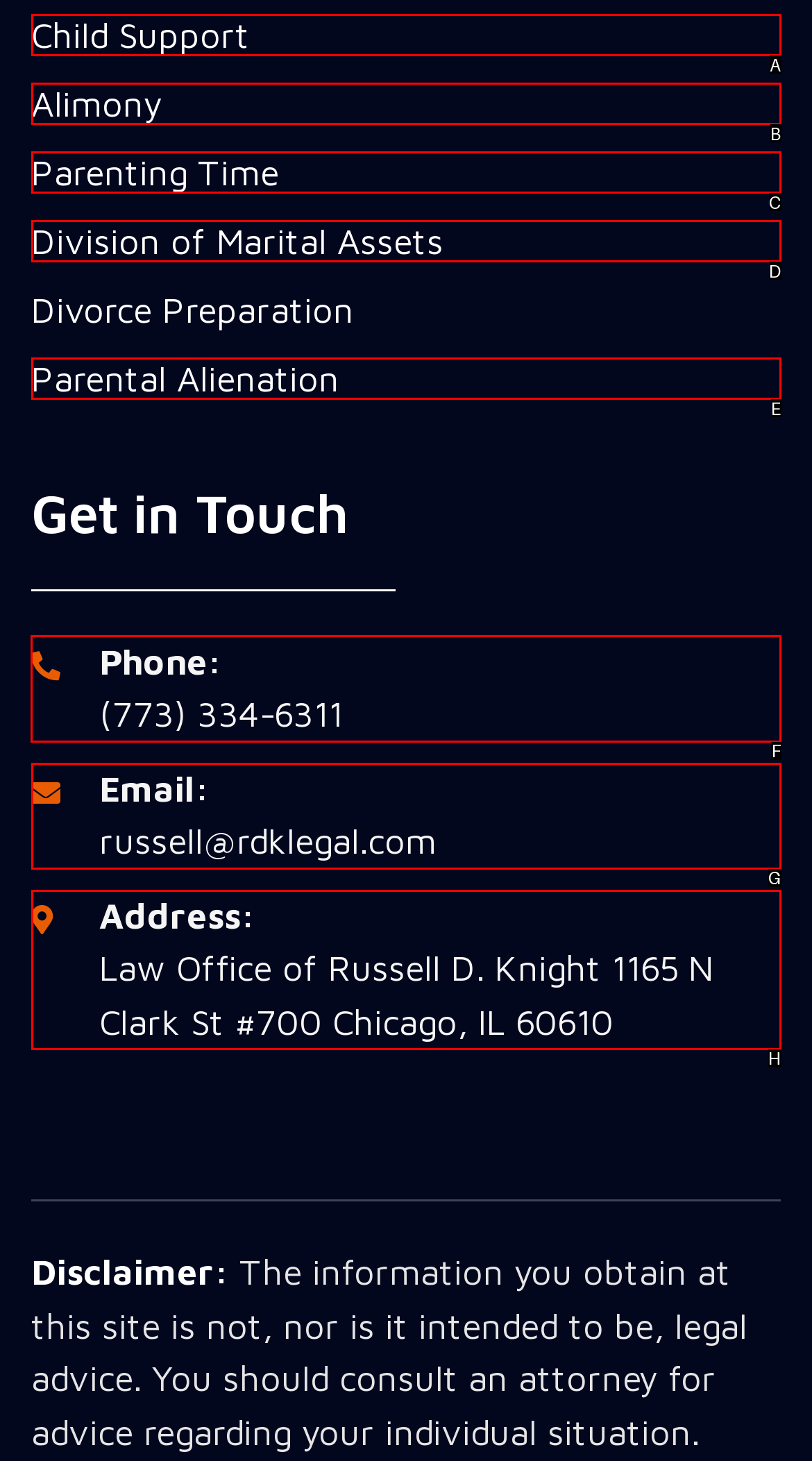Tell me which one HTML element I should click to complete this task: Click on 'Phone: (773) 334-6311' Answer with the option's letter from the given choices directly.

F